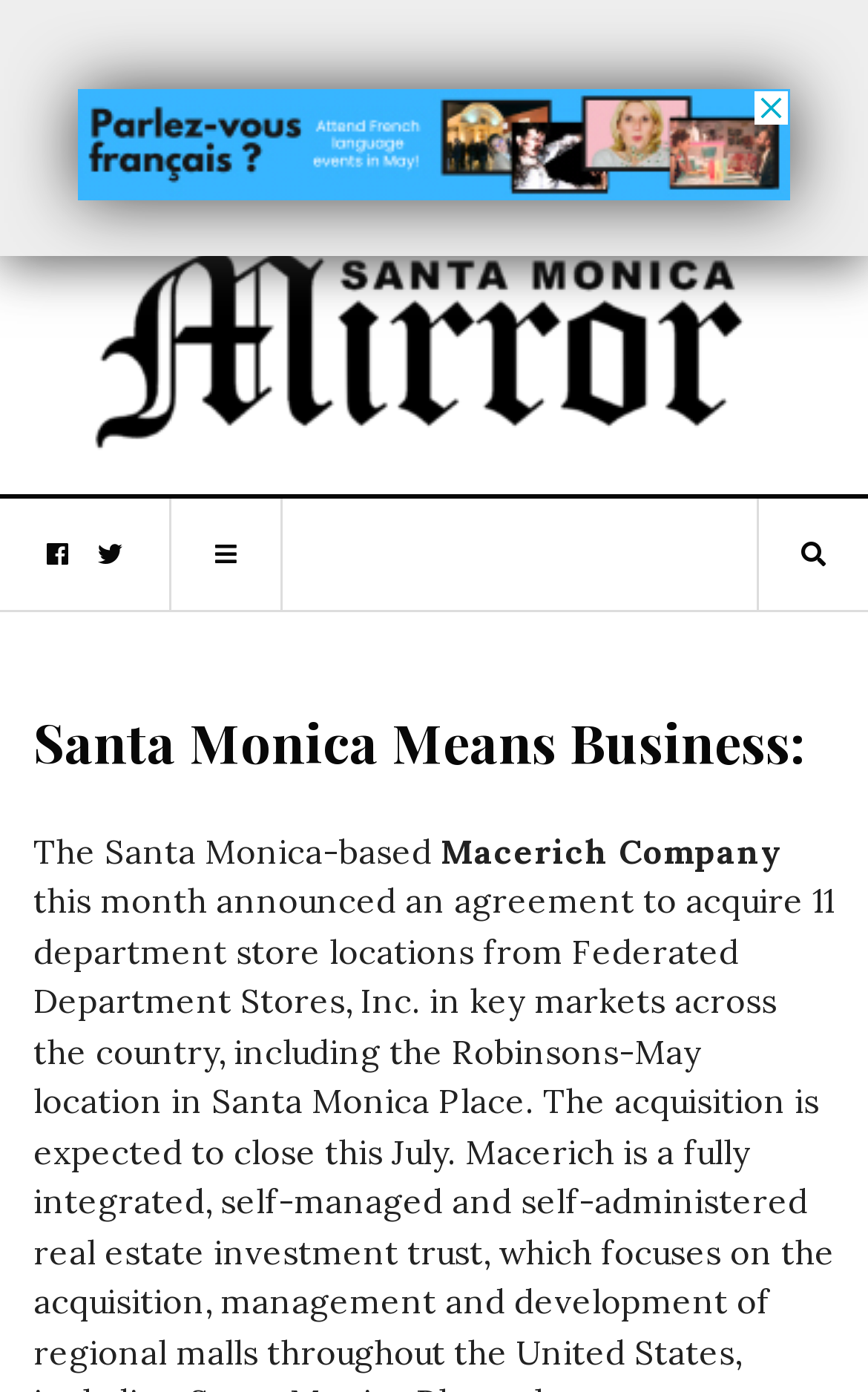Predict the bounding box of the UI element based on the description: "alt="SM Mirror"". The coordinates should be four float numbers between 0 and 1, formatted as [left, top, right, bottom].

[0.096, 0.204, 0.865, 0.283]